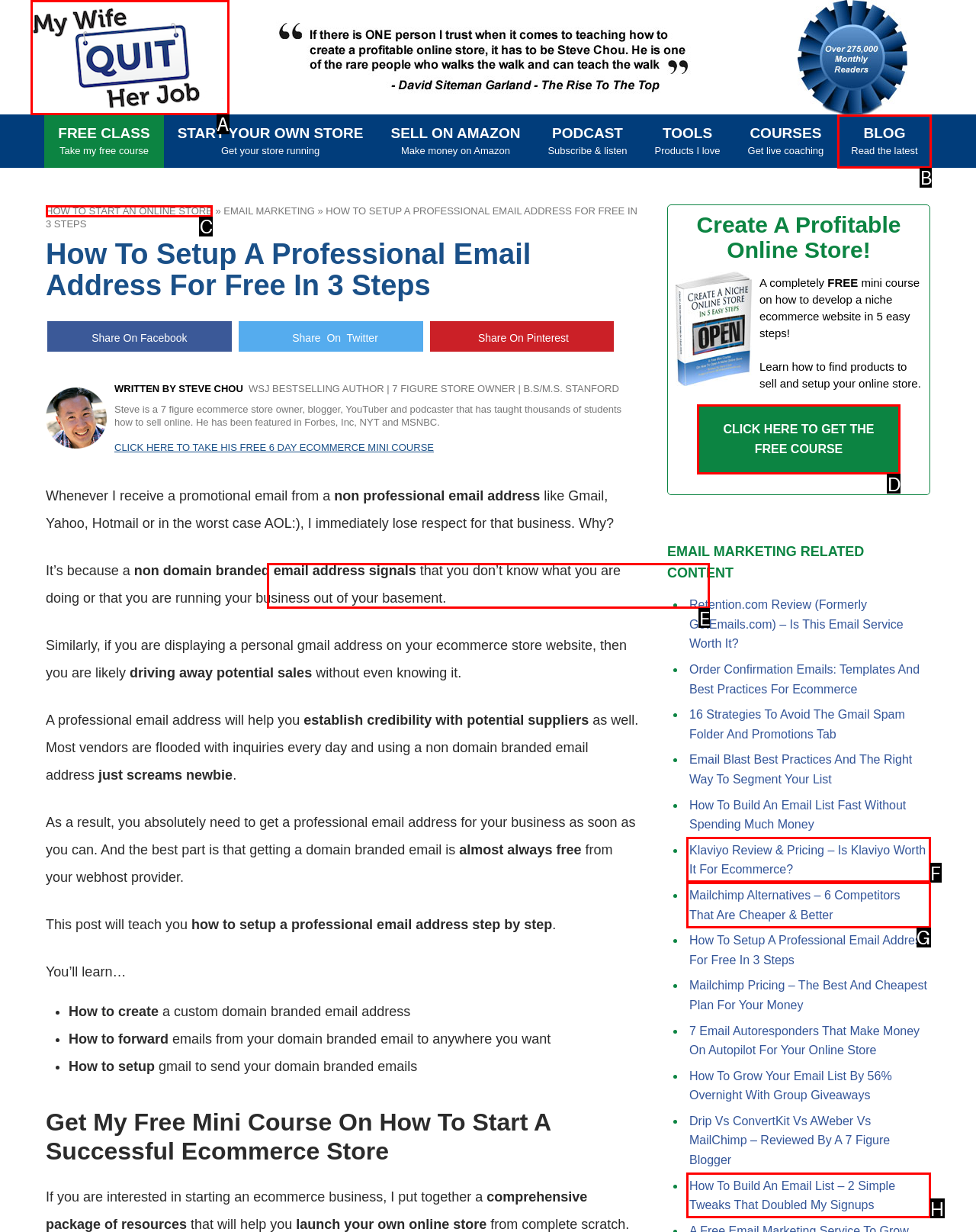To complete the task: Enter your email address, which option should I click? Answer with the appropriate letter from the provided choices.

E